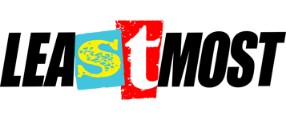What shape surrounds the 'MOST' in the logo?
Please provide a comprehensive answer based on the visual information in the image.

The caption states that the 'MOST' is highlighted with a colorful blue square and a red box, which implies that the shape surrounding the 'MOST' is a combination of a square and a box.